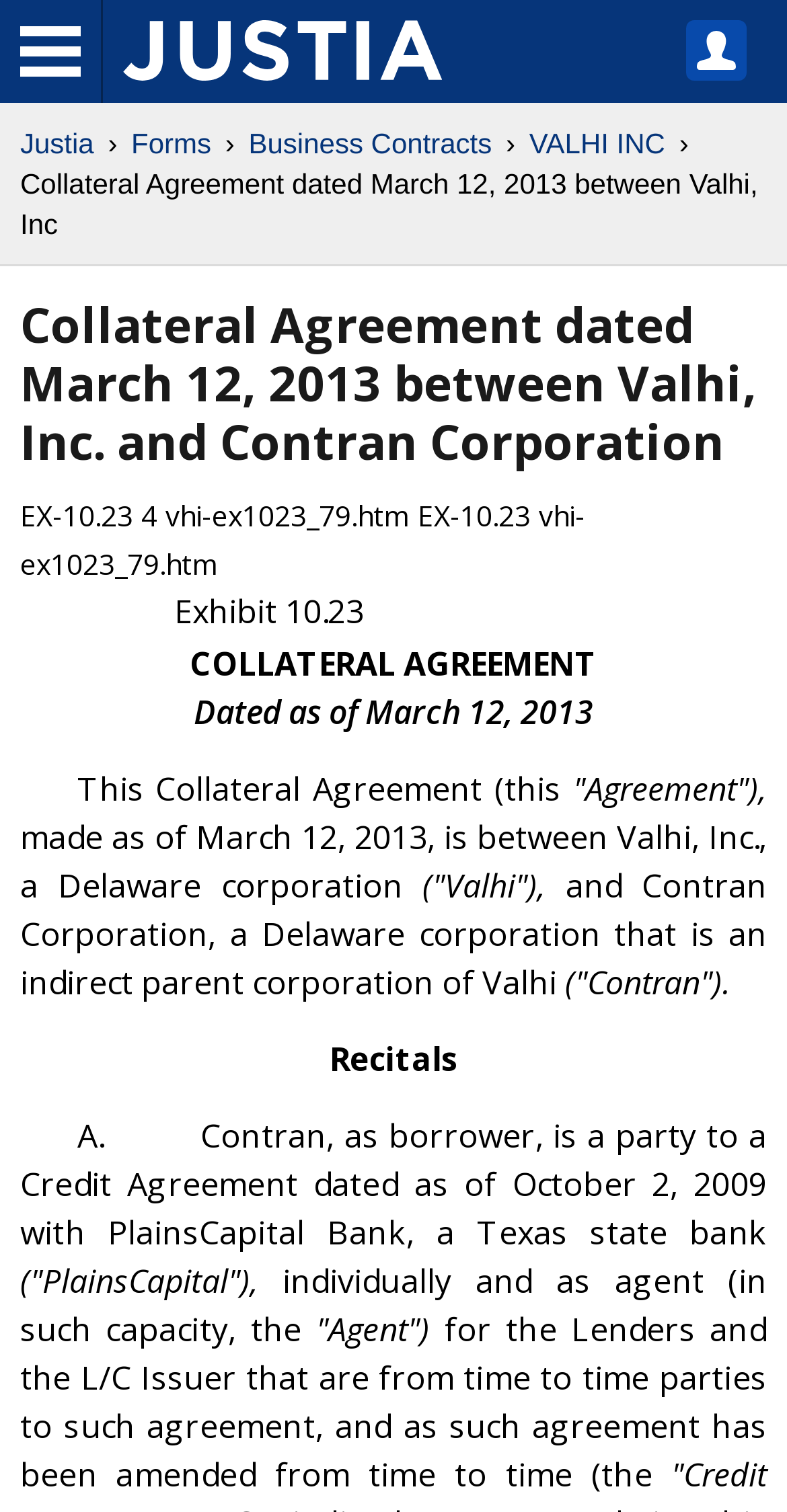Given the element description, predict the bounding box coordinates in the format (top-left x, top-left y, bottom-right x, bottom-right y), using floating point numbers between 0 and 1: Business Contracts

[0.316, 0.081, 0.625, 0.108]